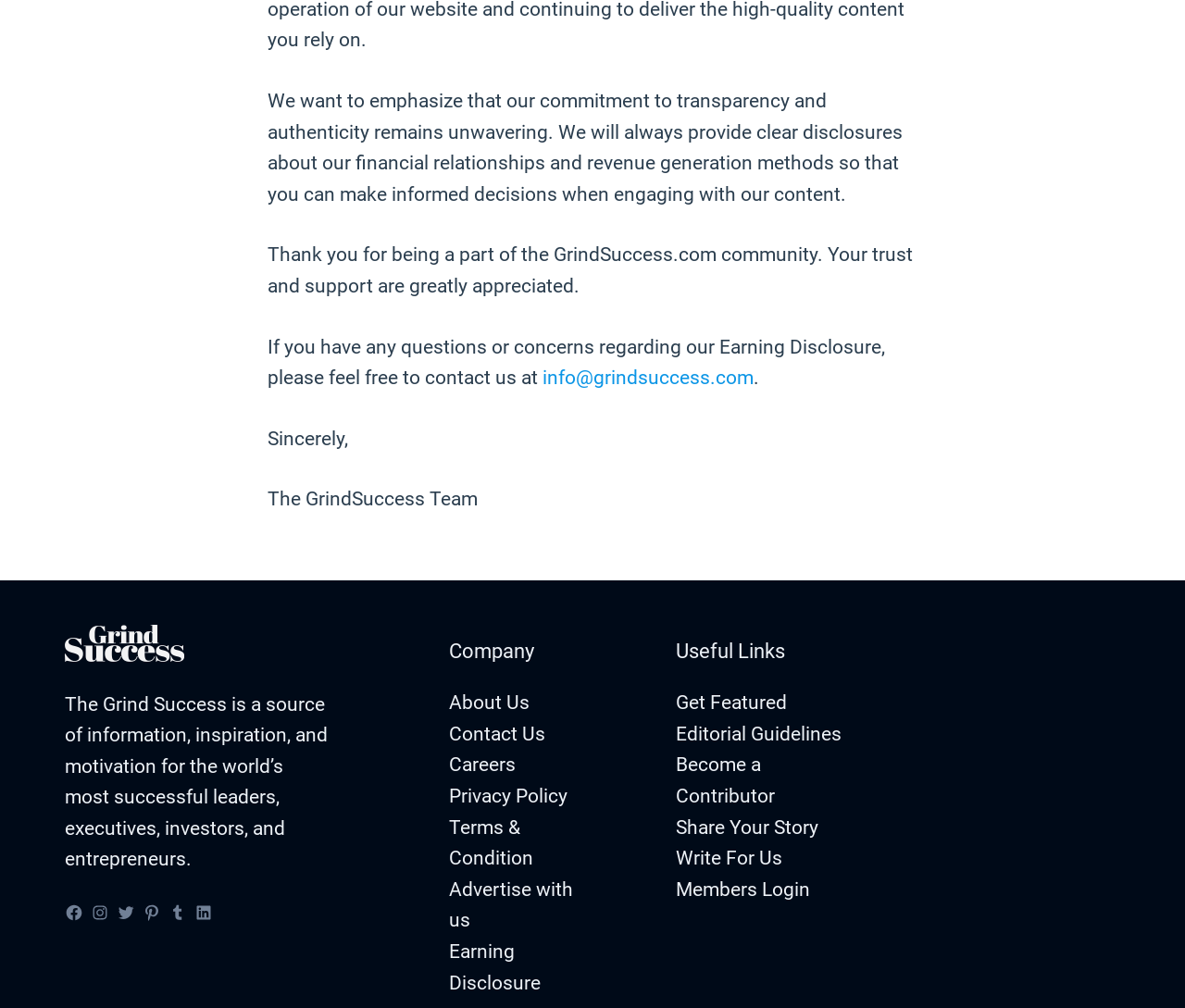Please identify the bounding box coordinates of the element's region that should be clicked to execute the following instruction: "Contact us via email". The bounding box coordinates must be four float numbers between 0 and 1, i.e., [left, top, right, bottom].

[0.458, 0.364, 0.636, 0.386]